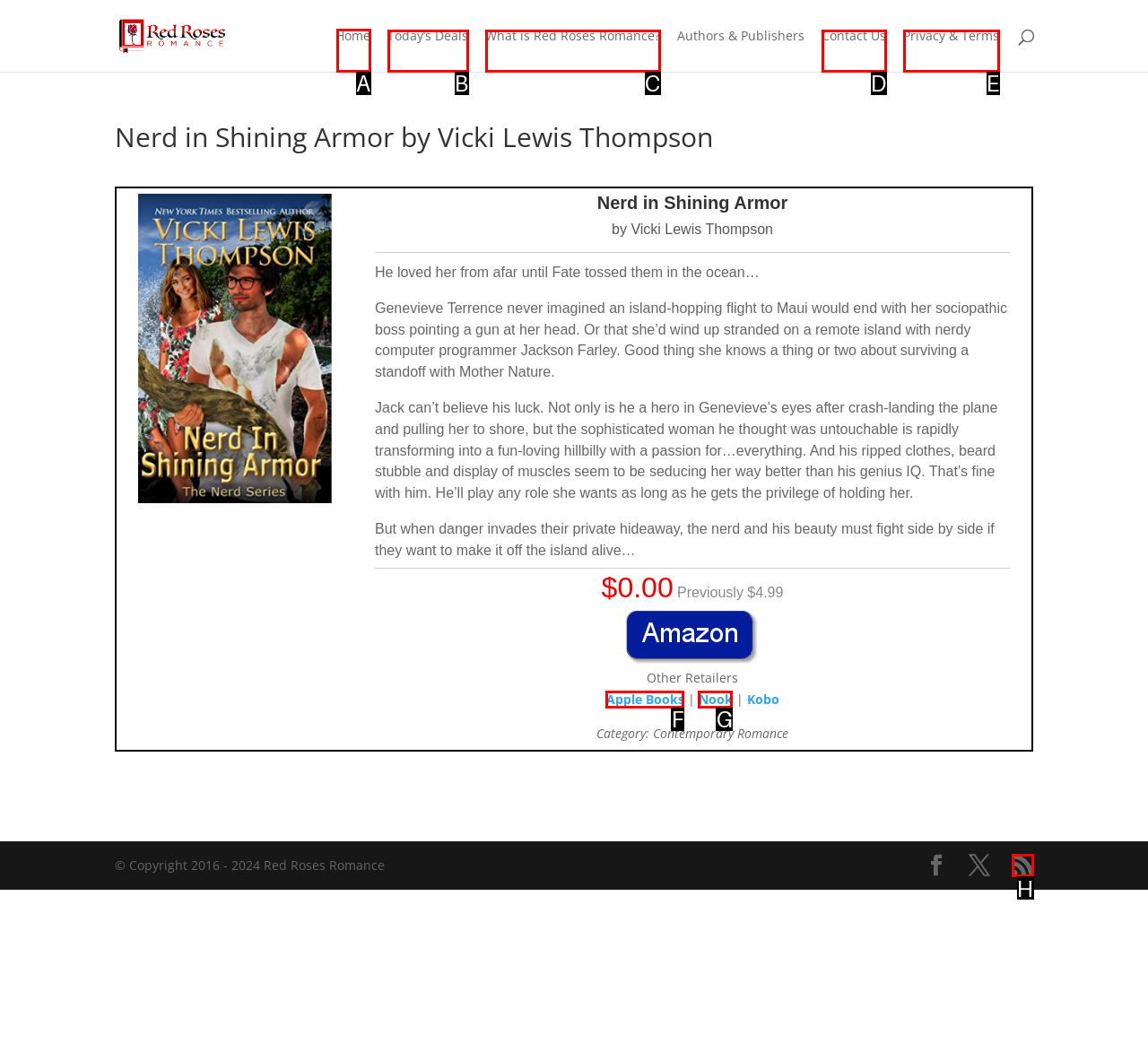Choose the HTML element that should be clicked to accomplish the task: Click on the 'Home' link. Answer with the letter of the chosen option.

A